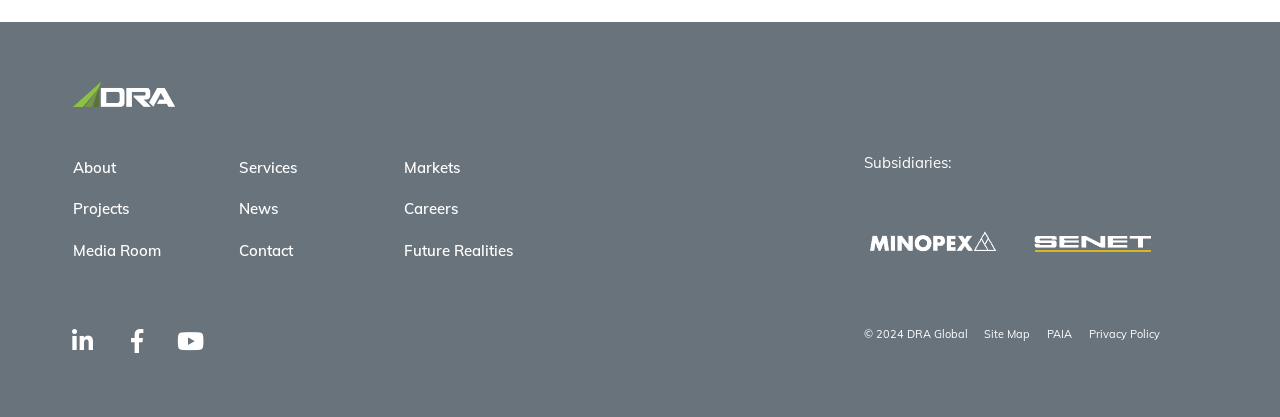Please find the bounding box coordinates (top-left x, top-left y, bottom-right x, bottom-right y) in the screenshot for the UI element described as follows: alt="DRA Global"

[0.057, 0.223, 0.137, 0.269]